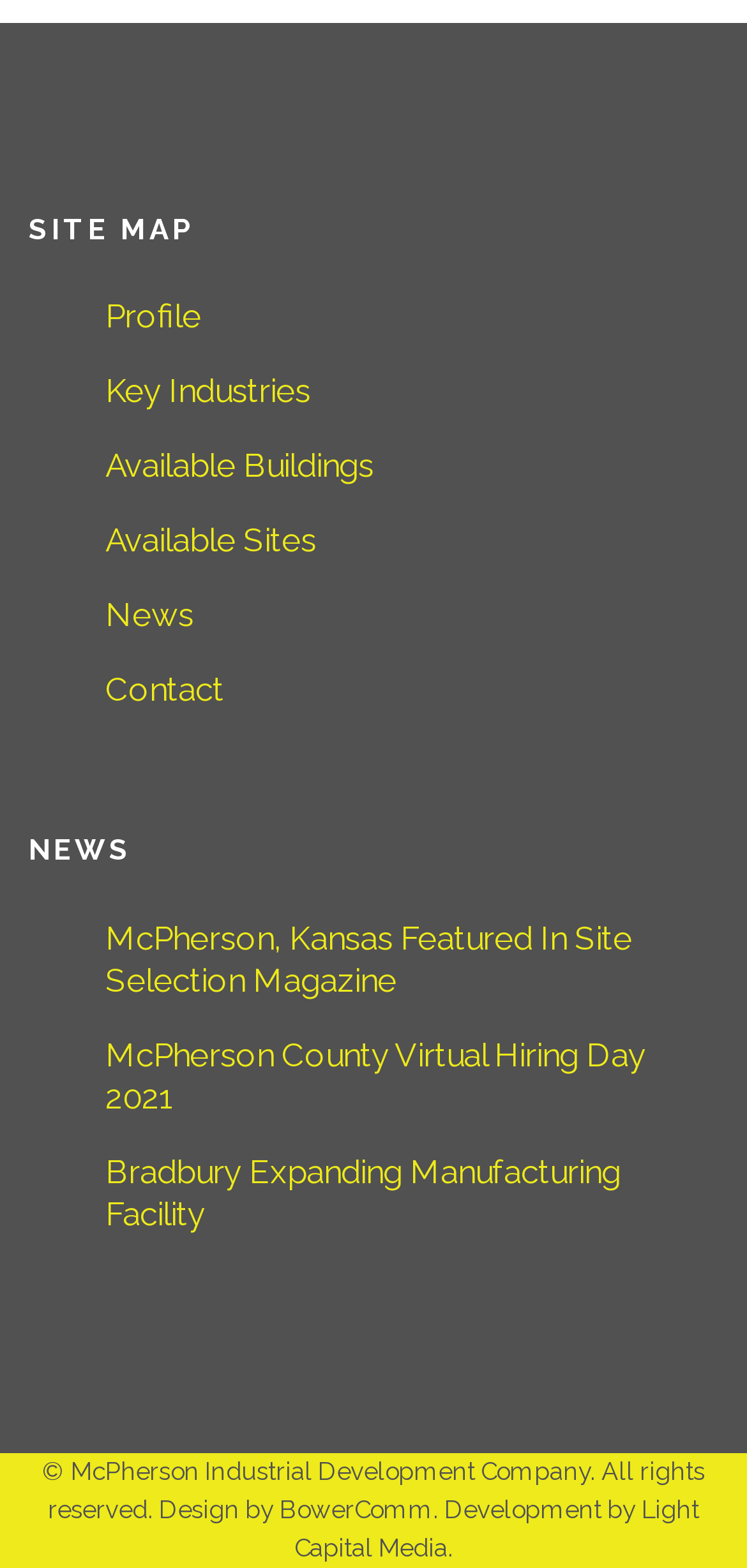Please give a one-word or short phrase response to the following question: 
What is the last link in the site map?

Contact